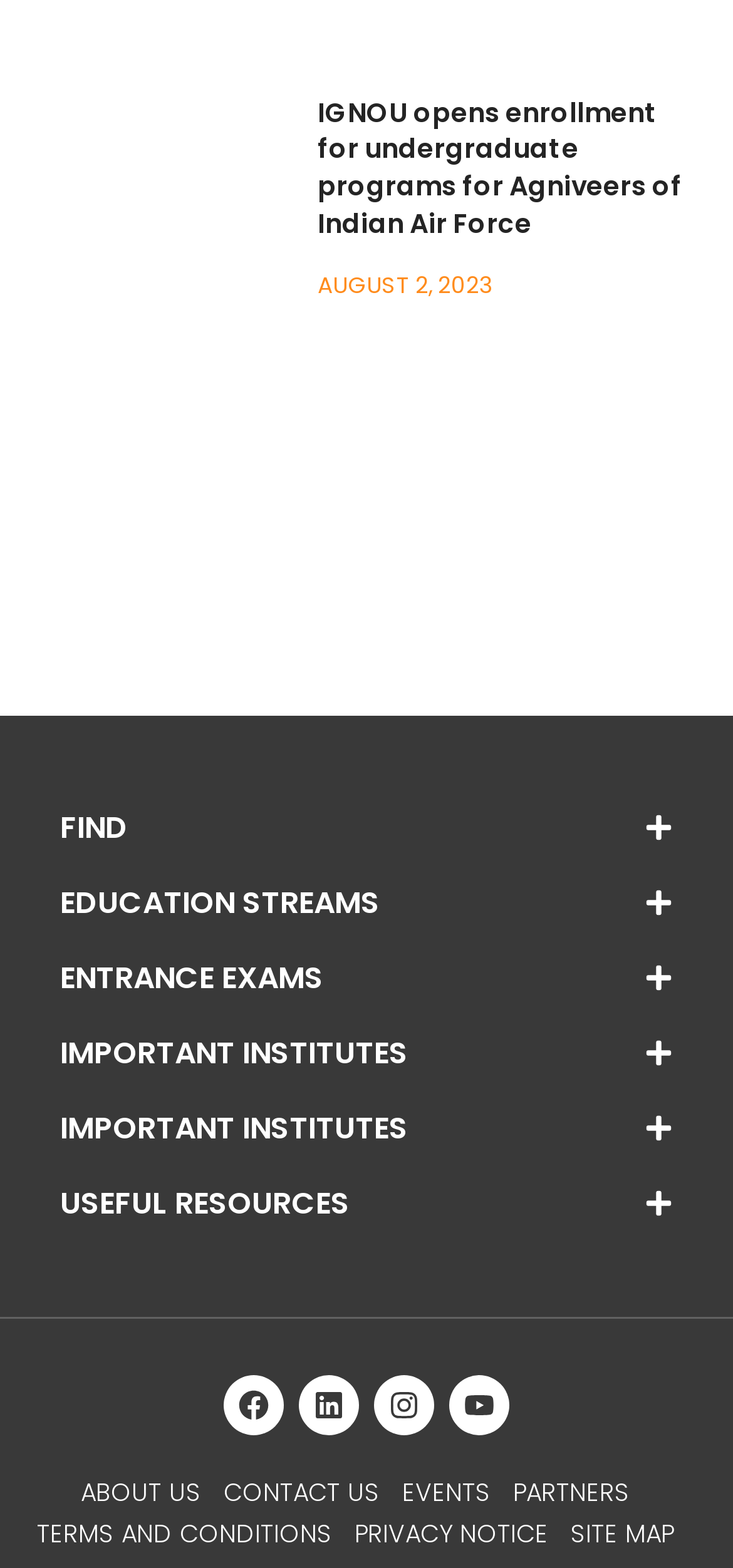Please give a succinct answer using a single word or phrase:
What is the date mentioned in the article?

AUGUST 2, 2023